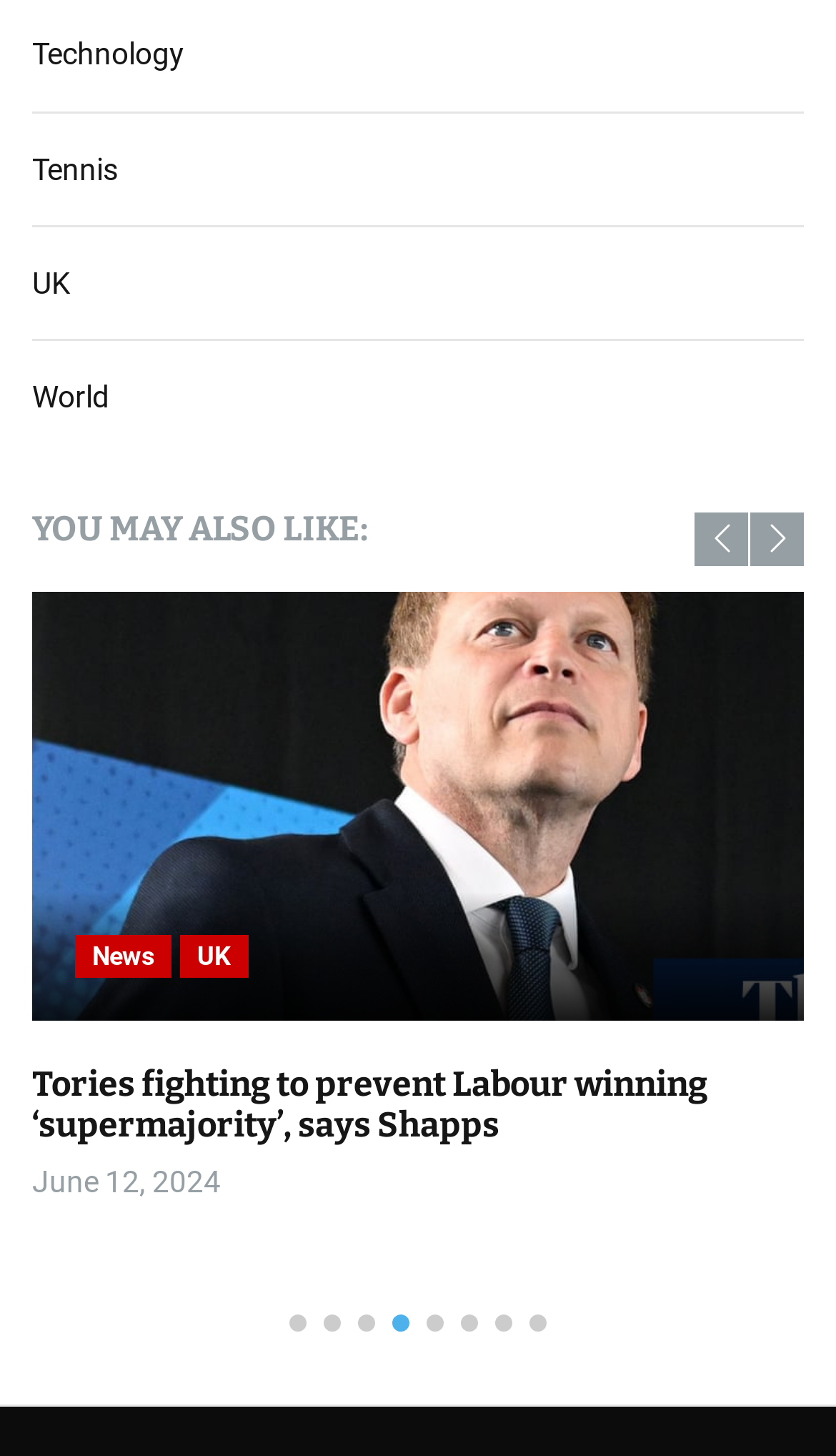Given the content of the image, can you provide a detailed answer to the question?
What is the title of the section below the categories?

Below the categories at the top of the page, there is a heading that reads 'YOU MAY ALSO LIKE:', which suggests that the content below is related to the user's interests or preferences.